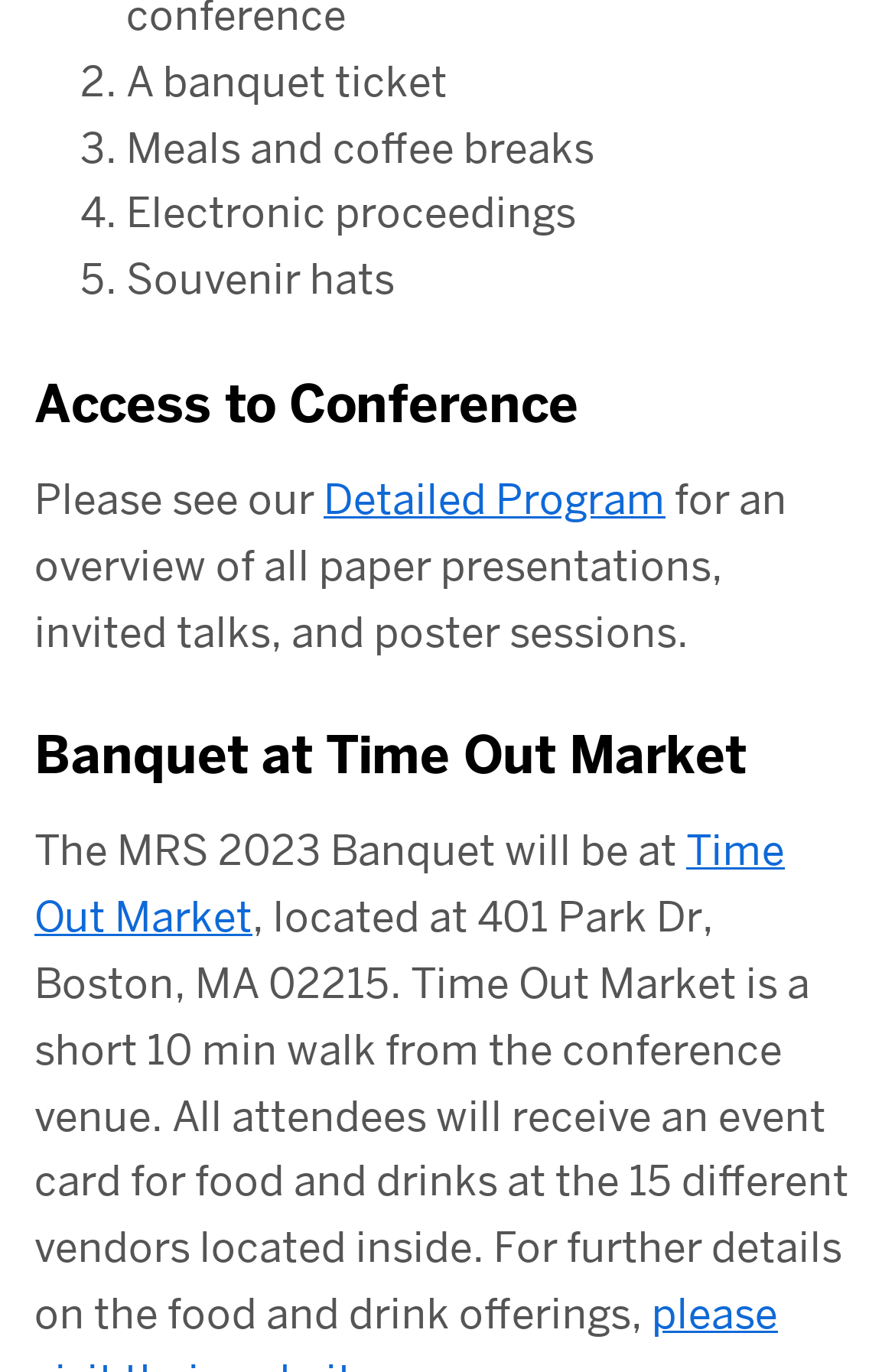Determine the bounding box coordinates for the UI element described. Format the coordinates as (top-left x, top-left y, bottom-right x, bottom-right y) and ensure all values are between 0 and 1. Element description: Detailed Program

[0.362, 0.345, 0.744, 0.383]